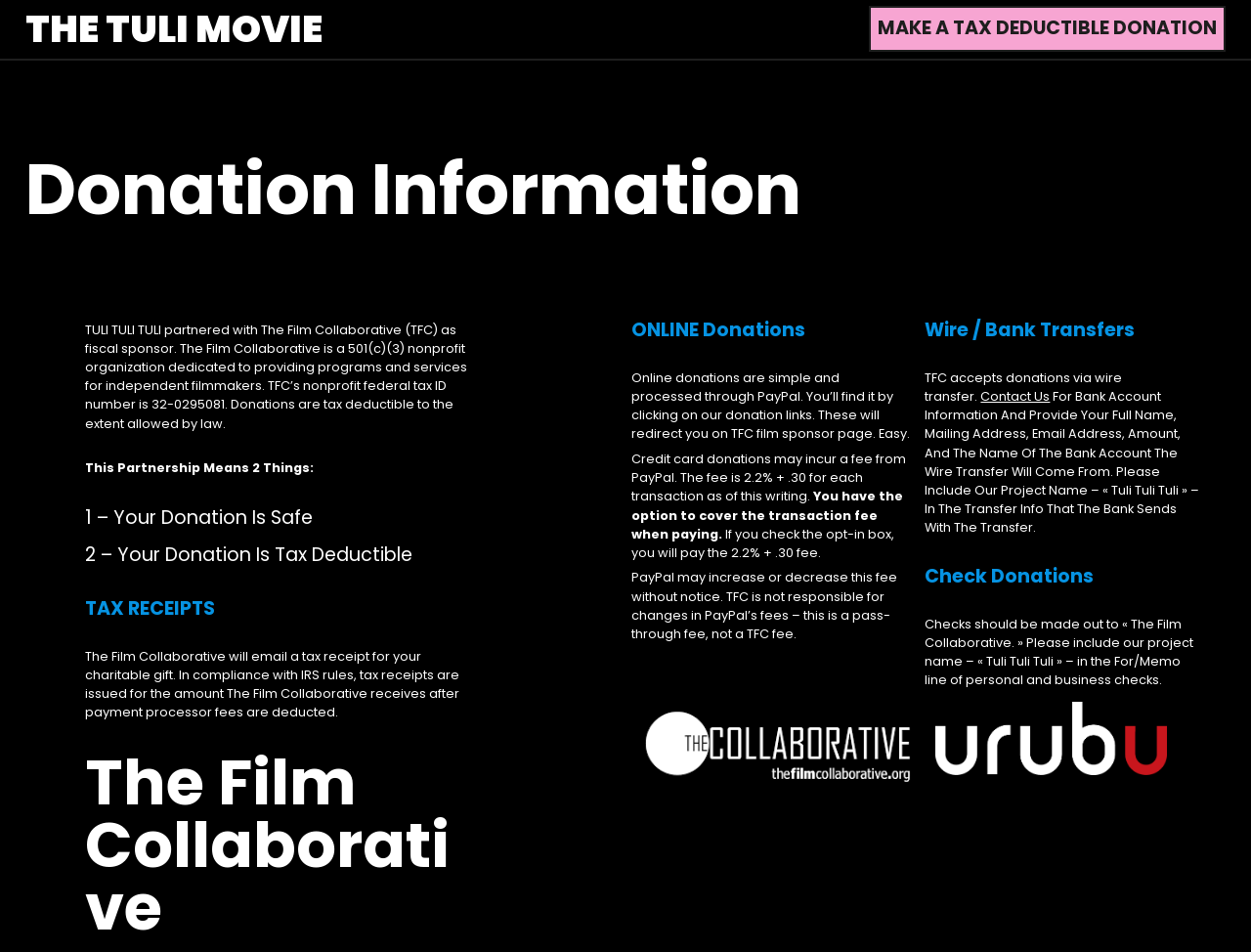Examine the screenshot and answer the question in as much detail as possible: How much is the fee for credit card donations?

The question asks for the fee for credit card donations, which can be found in the StaticText element 'Credit card donations may incur a fee from PayPal. The fee is 2.2% +.30 for each transaction as of this writing.'